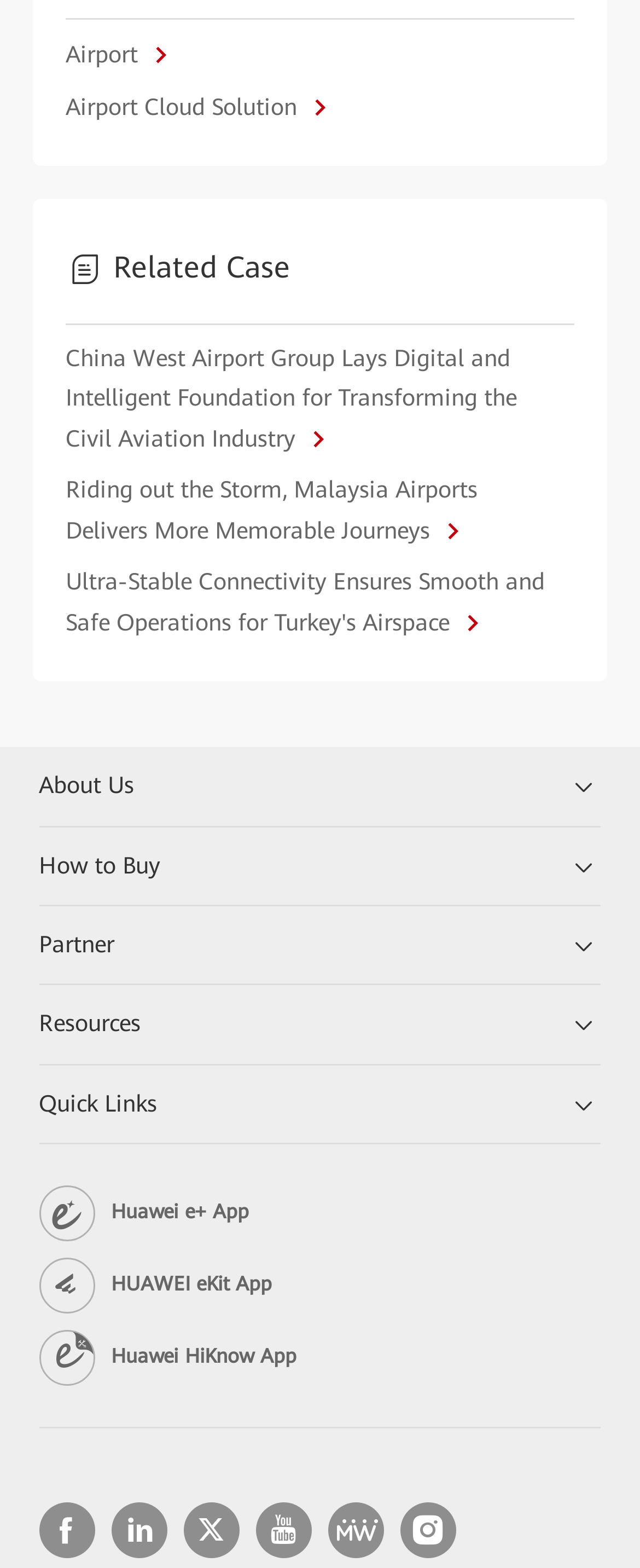Determine the bounding box coordinates in the format (top-left x, top-left y, bottom-right x, bottom-right y). Ensure all values are floating point numbers between 0 and 1. Identify the bounding box of the UI element described by: Huawei HiKnow App

[0.061, 0.848, 0.939, 0.884]